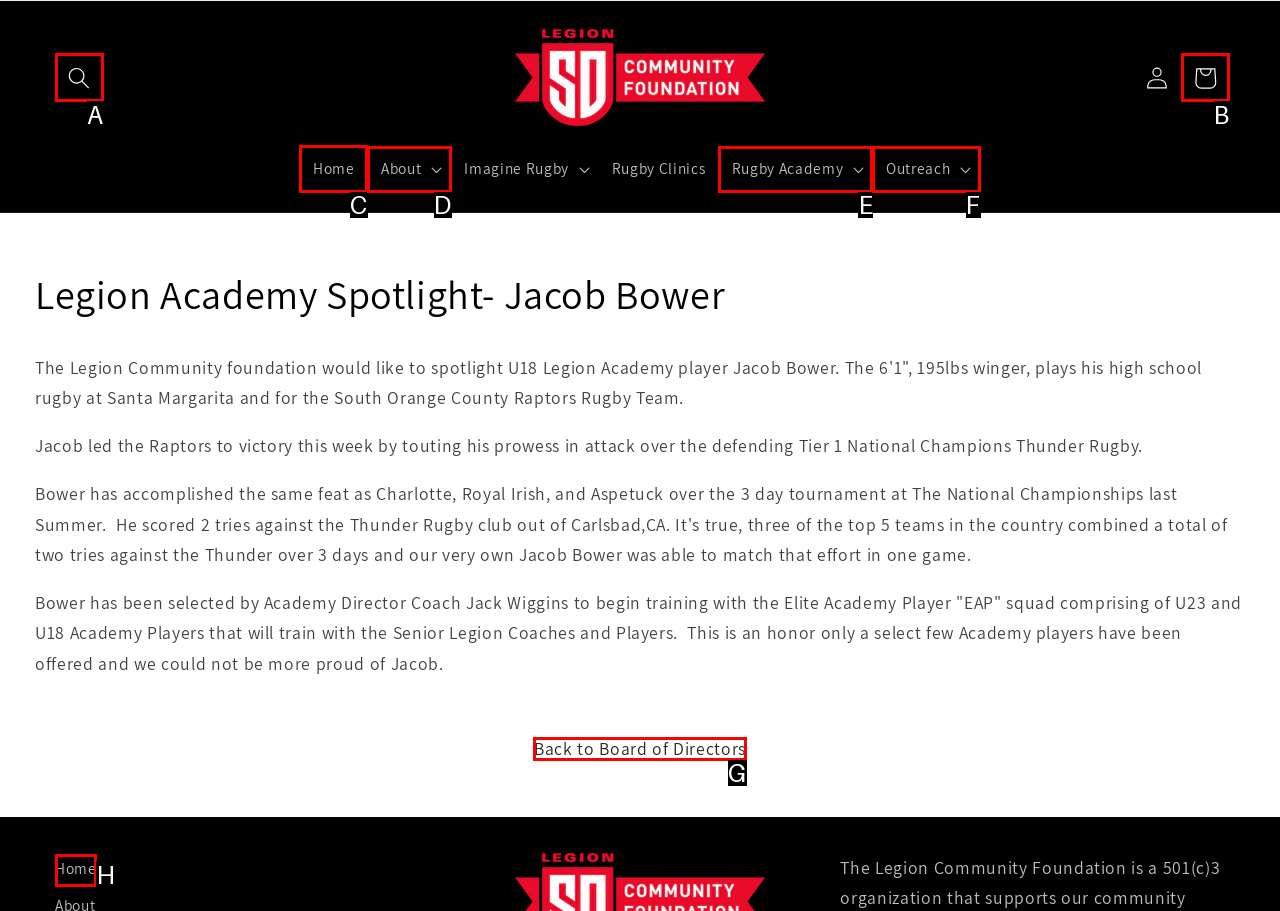Point out the HTML element I should click to achieve the following task: Go to Home Provide the letter of the selected option from the choices.

C